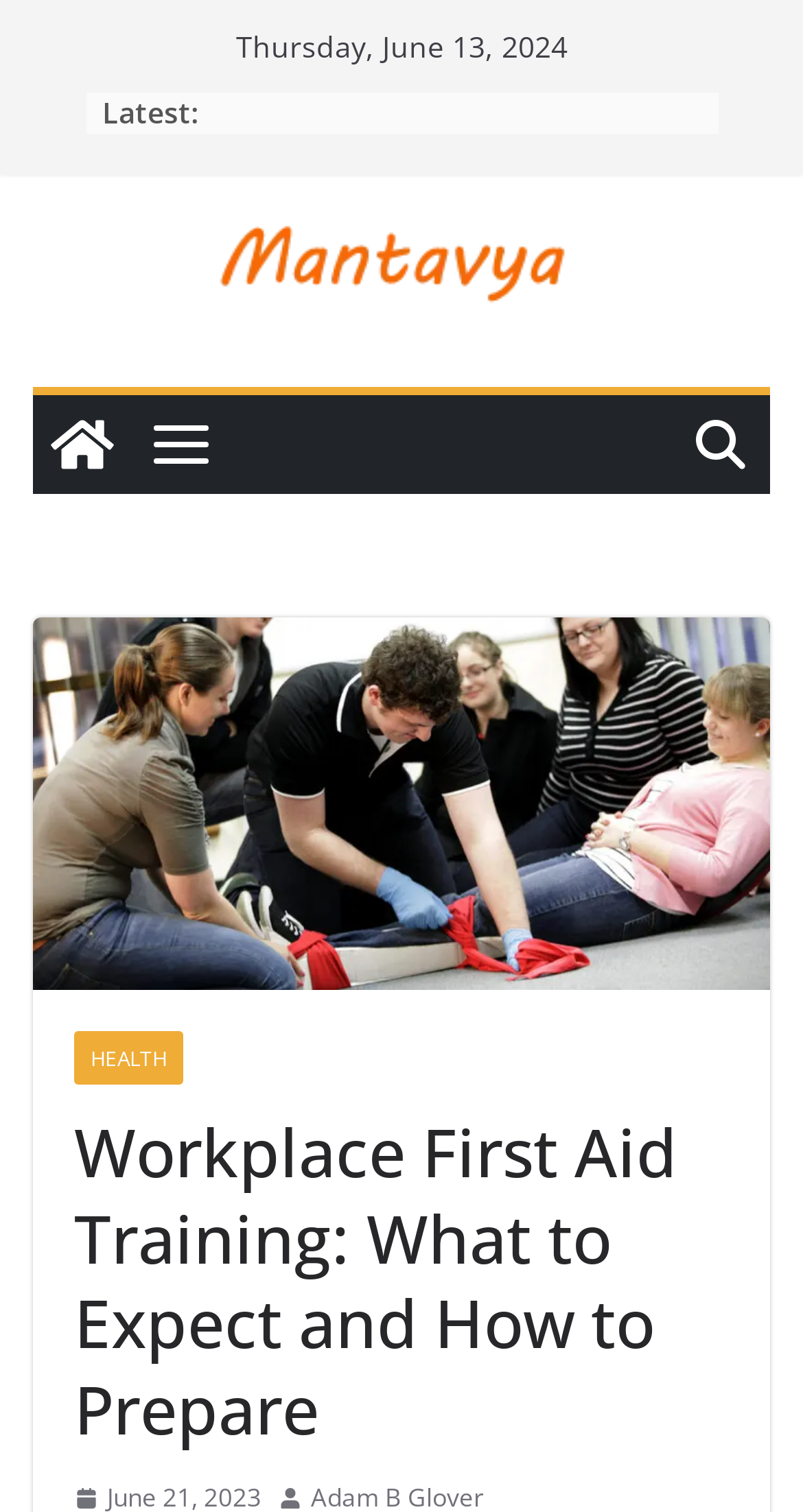Please analyze the image and provide a thorough answer to the question:
What is the date mentioned on the webpage?

I found the date 'Thursday, June 13, 2024' on the webpage, which is located at the top section of the page, indicated by the StaticText element with bounding box coordinates [0.294, 0.018, 0.706, 0.044].